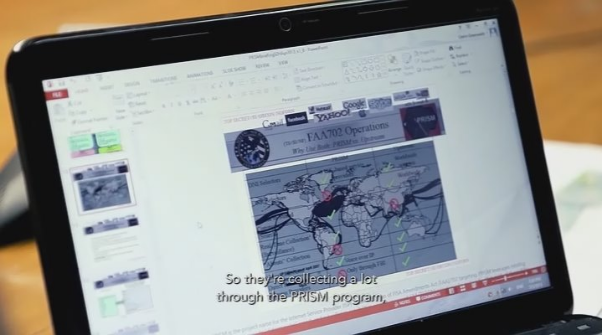Respond to the question below with a single word or phrase: What is the background of the image?

Wooden table